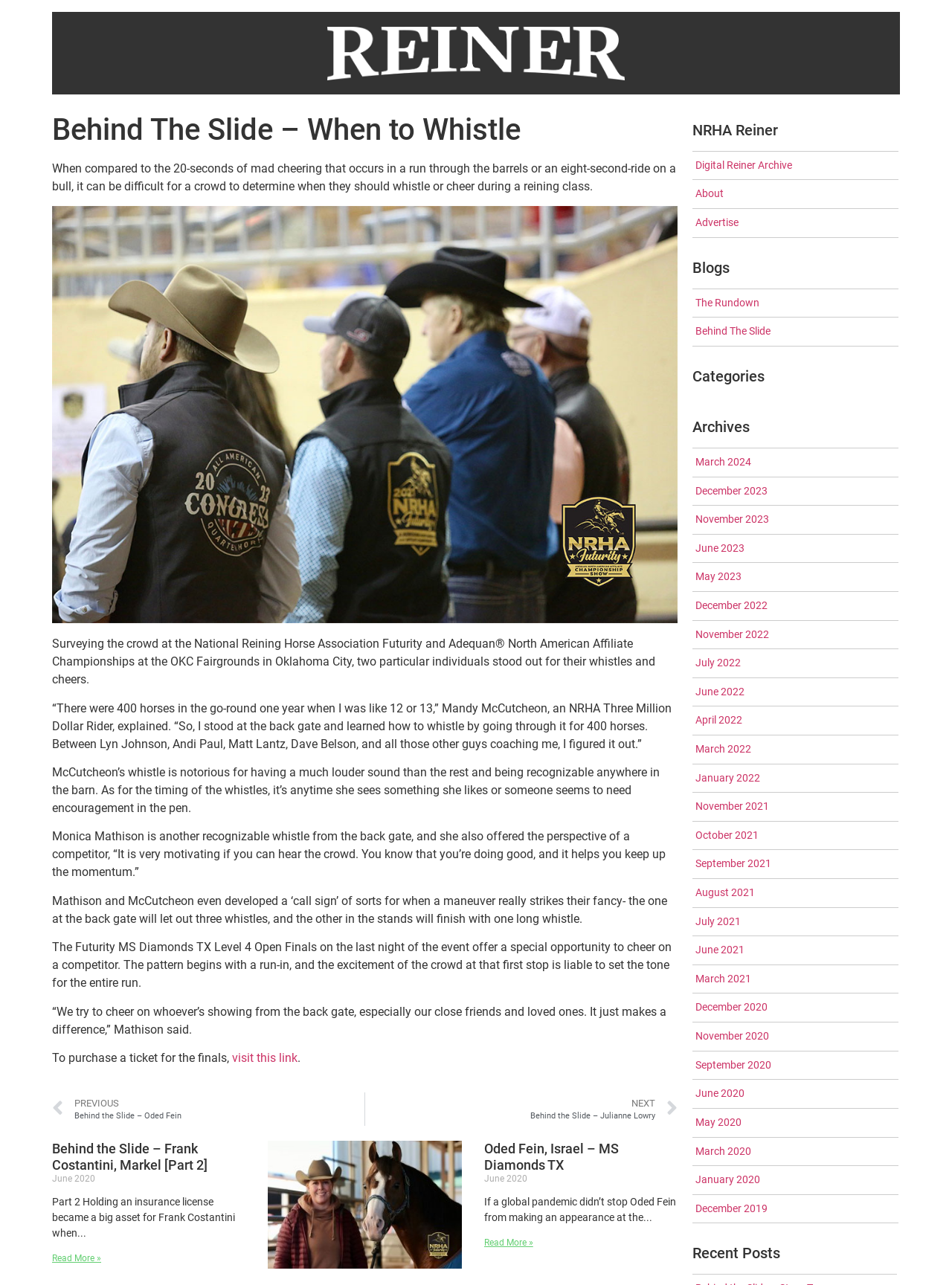Produce an elaborate caption capturing the essence of the webpage.

The webpage is about an article titled "Behind The Slide – When to Whistle" related to the National Reining Horse Association (NRHA). At the top, there is a link to "NRHA Reiner" accompanied by an image with the same name. Below this, there is a heading with the article title, followed by a paragraph of text that discusses the difficulty of determining when to whistle or cheer during a reining class.

Below this text, there is a figure, likely an image, that takes up a significant portion of the page. The article continues with several paragraphs of text, featuring quotes from Mandy McCutcheon, an NRHA Three Million Dollar Rider, and Monica Mathison, discussing their experiences with whistling and cheering during reining events.

The article also mentions the Futurity MS Diamonds TX Level 4 Open Finals and the importance of cheering on competitors. There is a call to action to purchase a ticket for the finals, accompanied by a link.

At the bottom of the page, there are several links to other articles, including "Behind the Slide – Oded Fein" and "Behind the Slide – Frank Costantini, Markel [Part 2]". There is also a section with links to various categories, including "Blogs", "Categories", and "Archives", which feature links to different months and years.

On the right side of the page, there is a column with several headings, including "NRHA Reiner", "Digital Reiner Archive", "About", "Advertise", "Blogs", "Categories", and "Archives". Each of these headings has several links to related pages or articles.